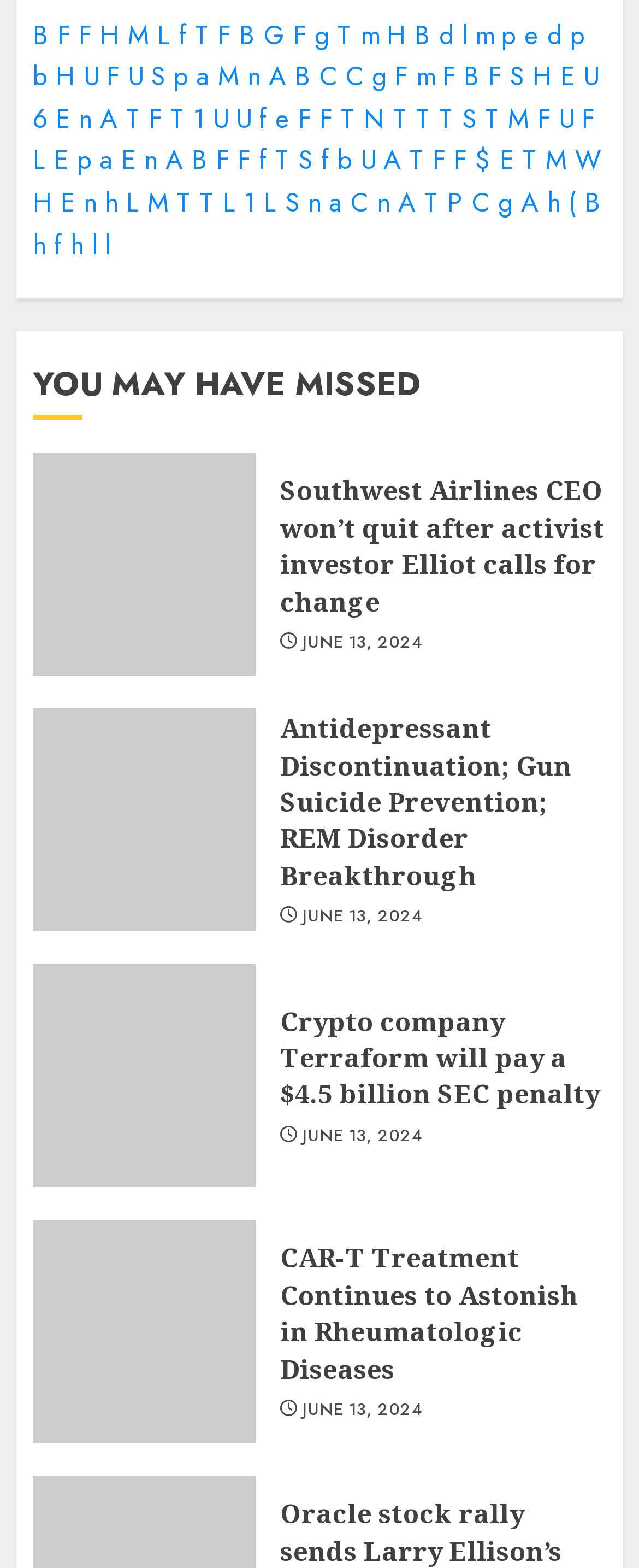Determine the bounding box coordinates for the clickable element to execute this instruction: "click on link F". Provide the coordinates as four float numbers between 0 and 1, i.e., [left, top, right, bottom].

[0.09, 0.01, 0.11, 0.034]